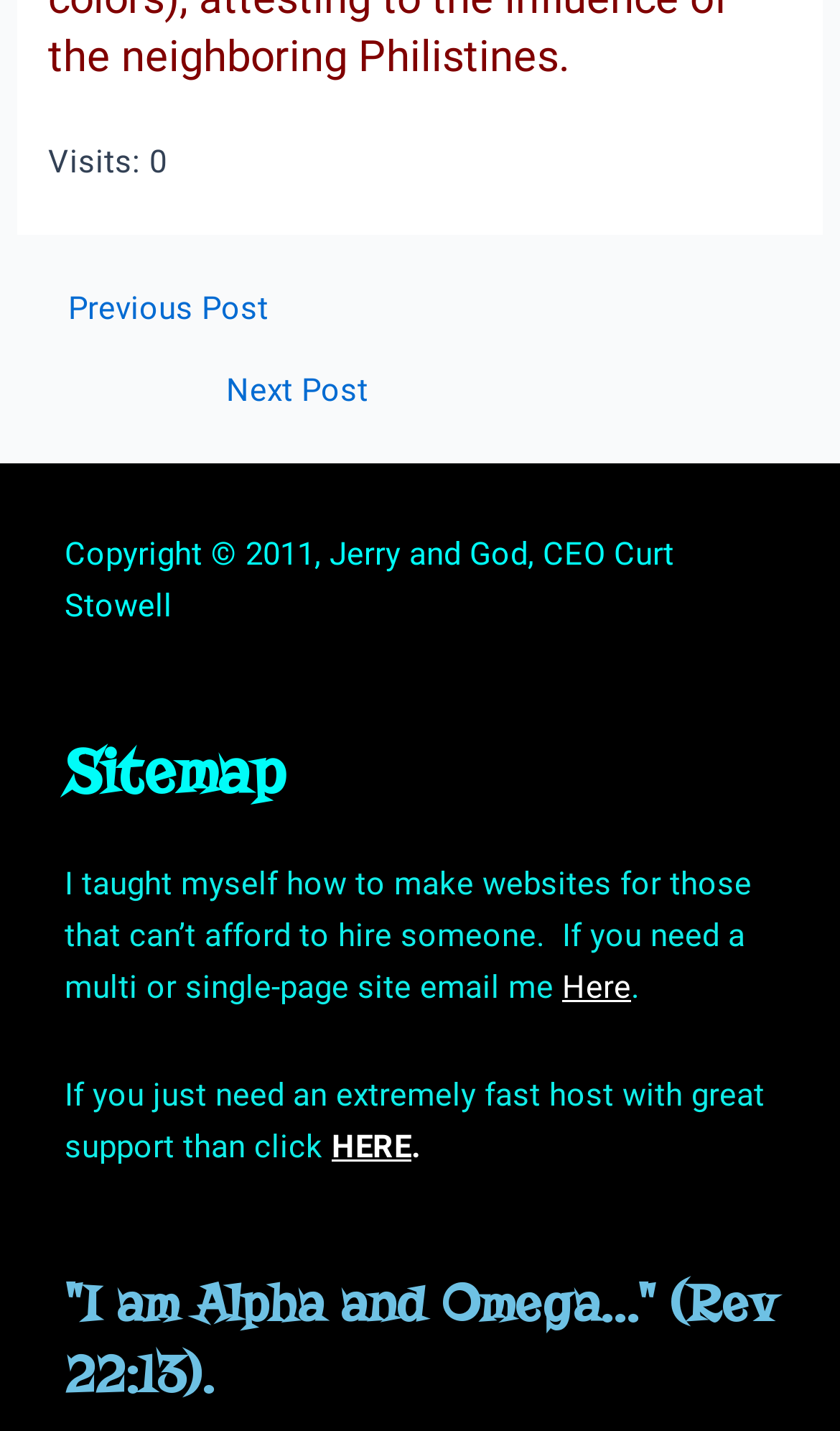What is the purpose of the website?
Please provide a single word or phrase as the answer based on the screenshot.

To provide website creation services